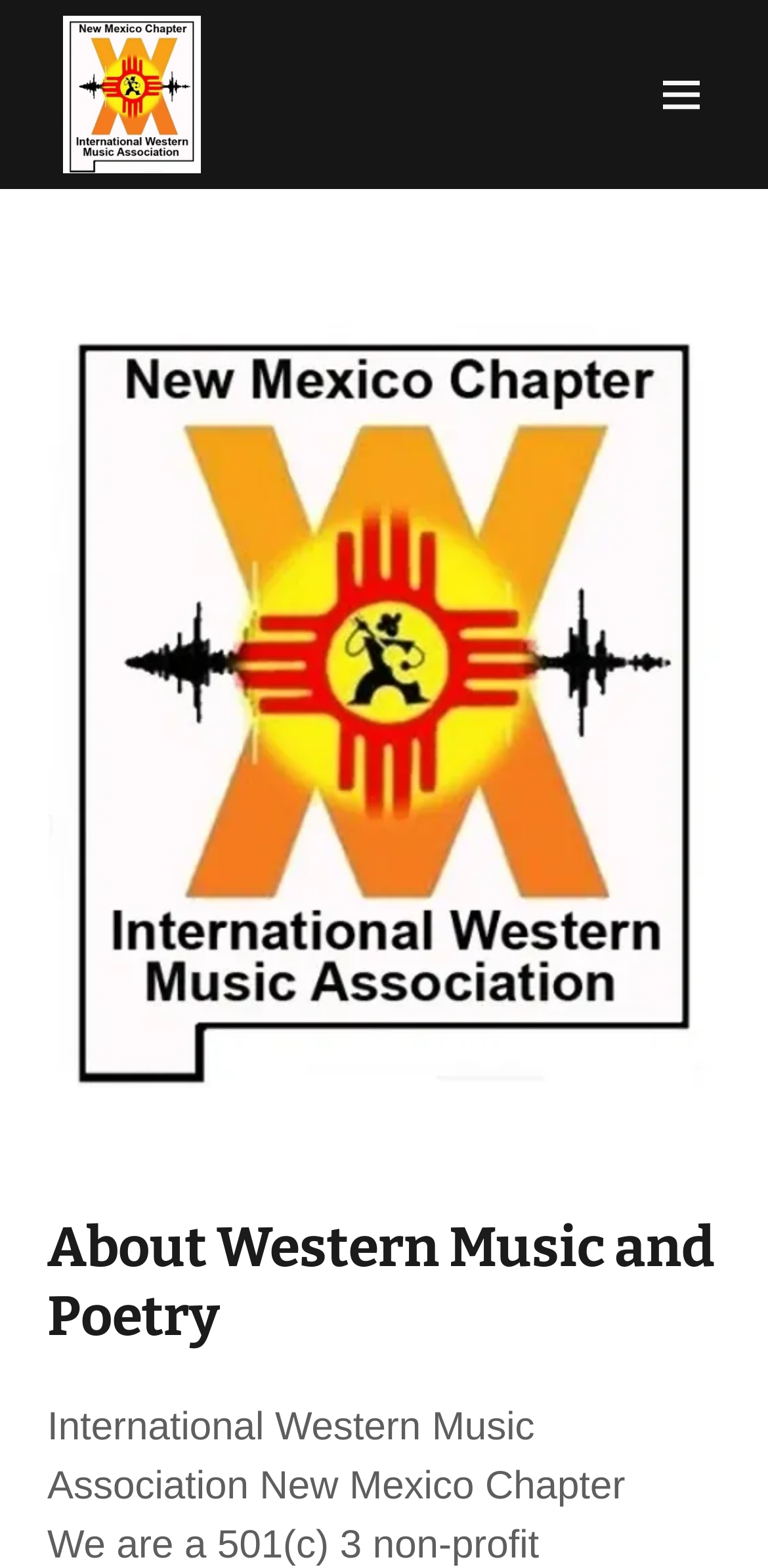Identify the bounding box coordinates of the HTML element based on this description: "aria-label="Hamburger Site Navigation Icon"".

[0.836, 0.035, 0.938, 0.085]